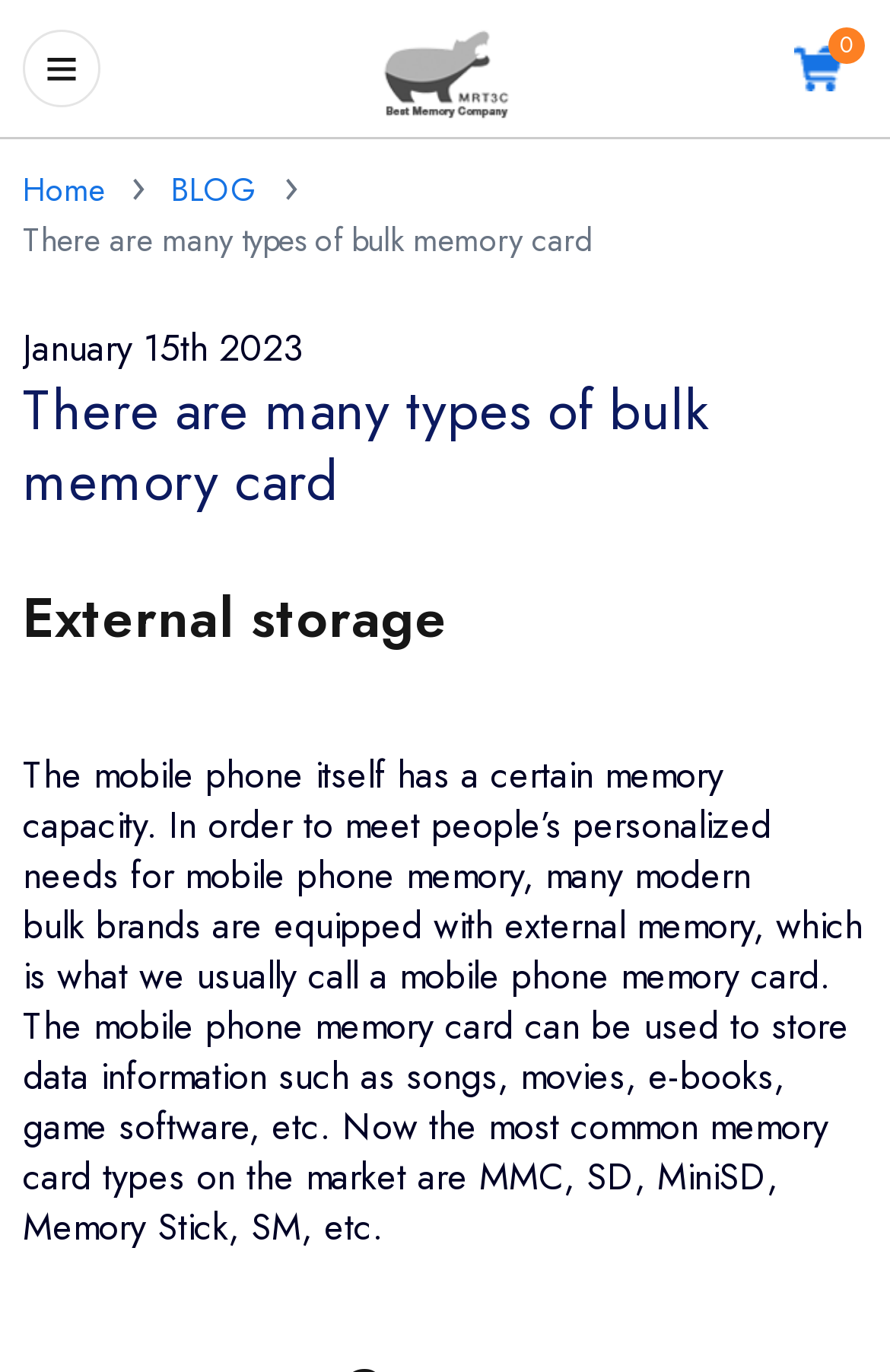Answer the following in one word or a short phrase: 
What are the common types of memory cards on the market?

MMC, SD, MiniSD, Memory Stick, SM